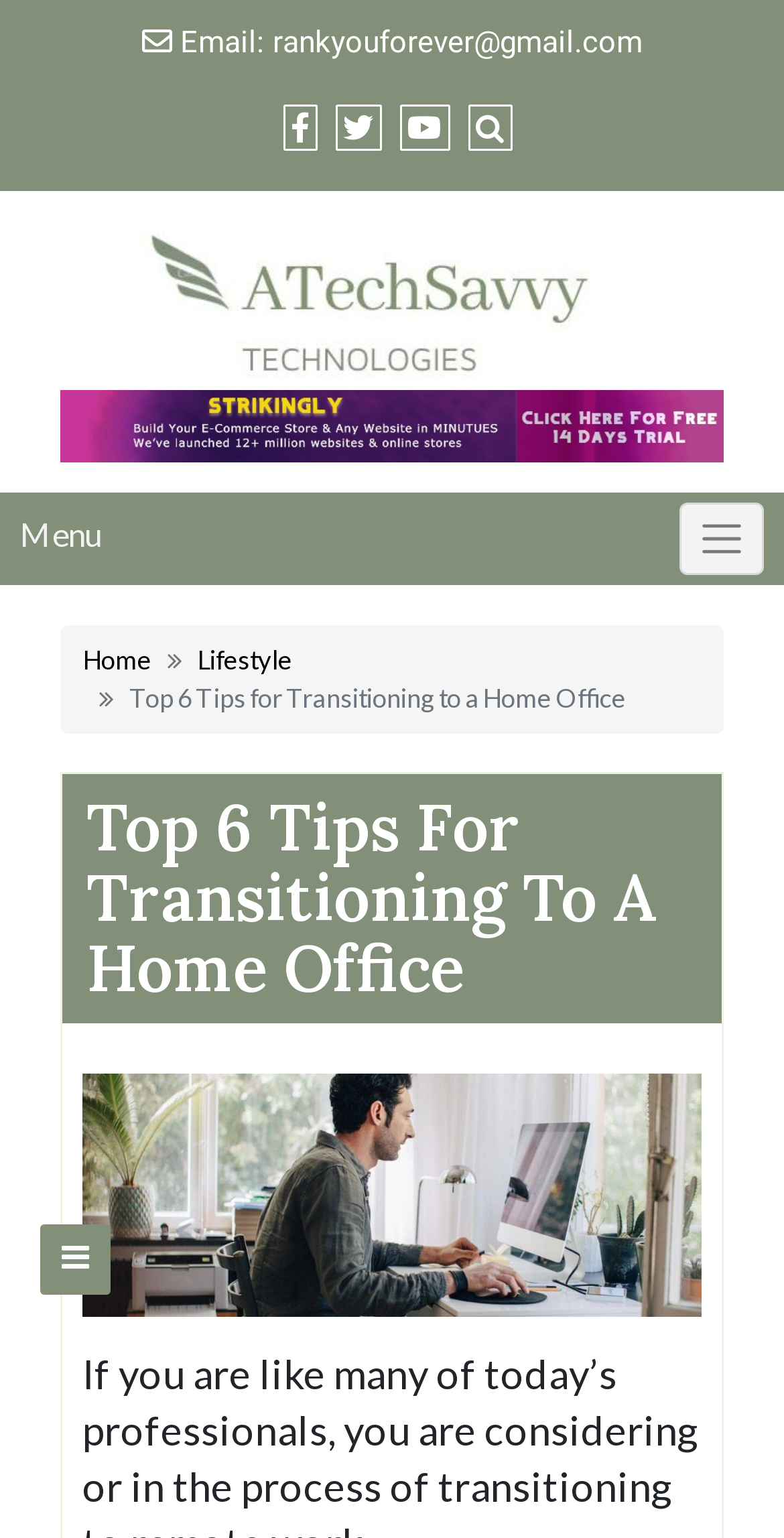Please provide a one-word or phrase answer to the question: 
How many navigation links are there in the breadcrumb?

2